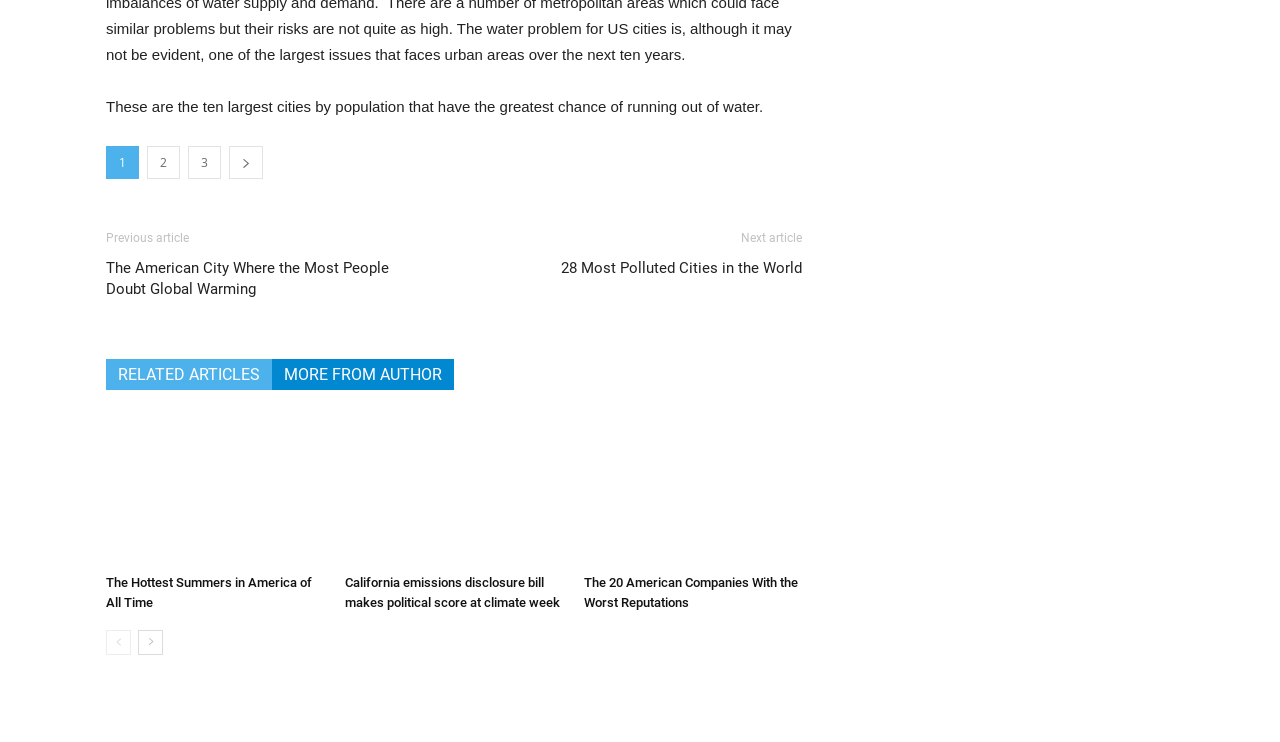Given the element description: "August 17, 2014March 25, 2017", predict the bounding box coordinates of the UI element it refers to, using four float numbers between 0 and 1, i.e., [left, top, right, bottom].

None